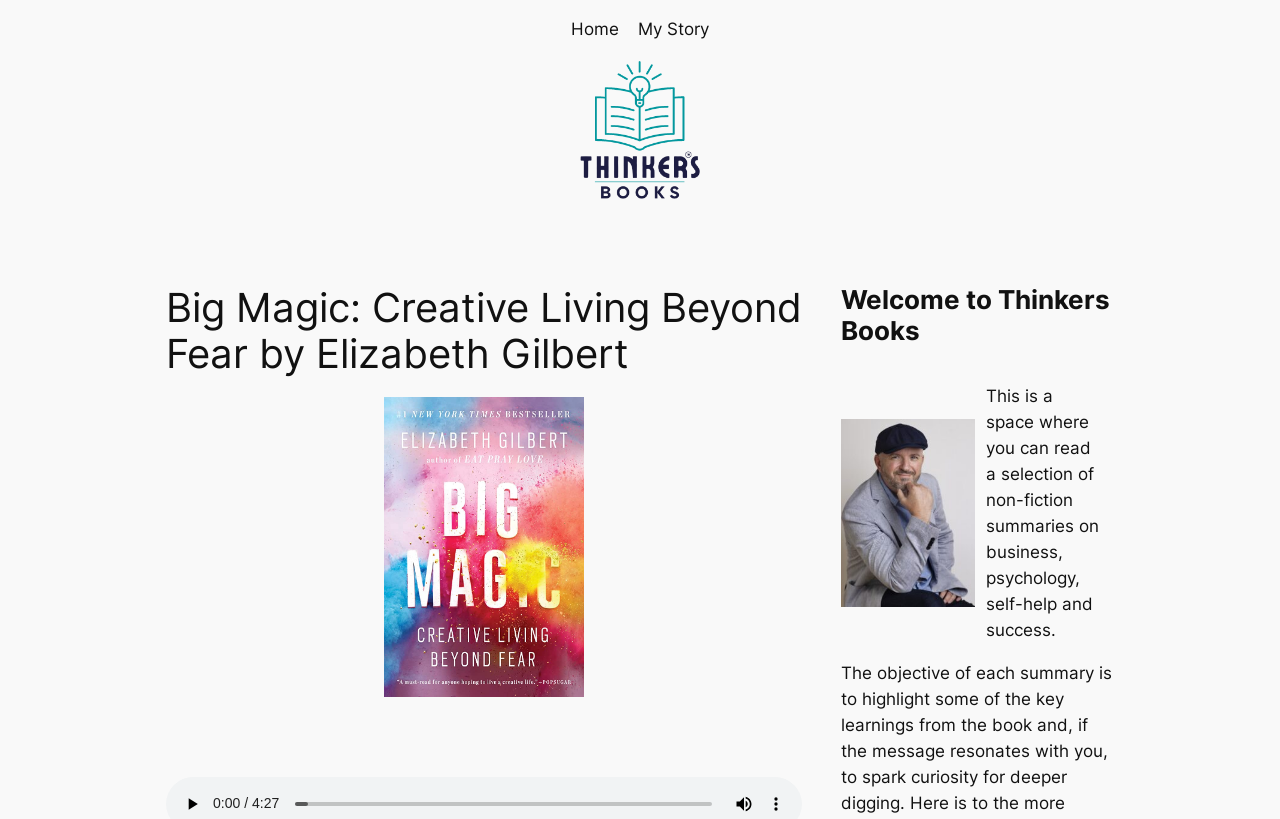With reference to the screenshot, provide a detailed response to the question below:
Who is the author of the book?

I found a heading element with the text 'Big Magic: Creative Living Beyond Fear by Elizabeth Gilbert', which explicitly mentions the author of the book as Elizabeth Gilbert.